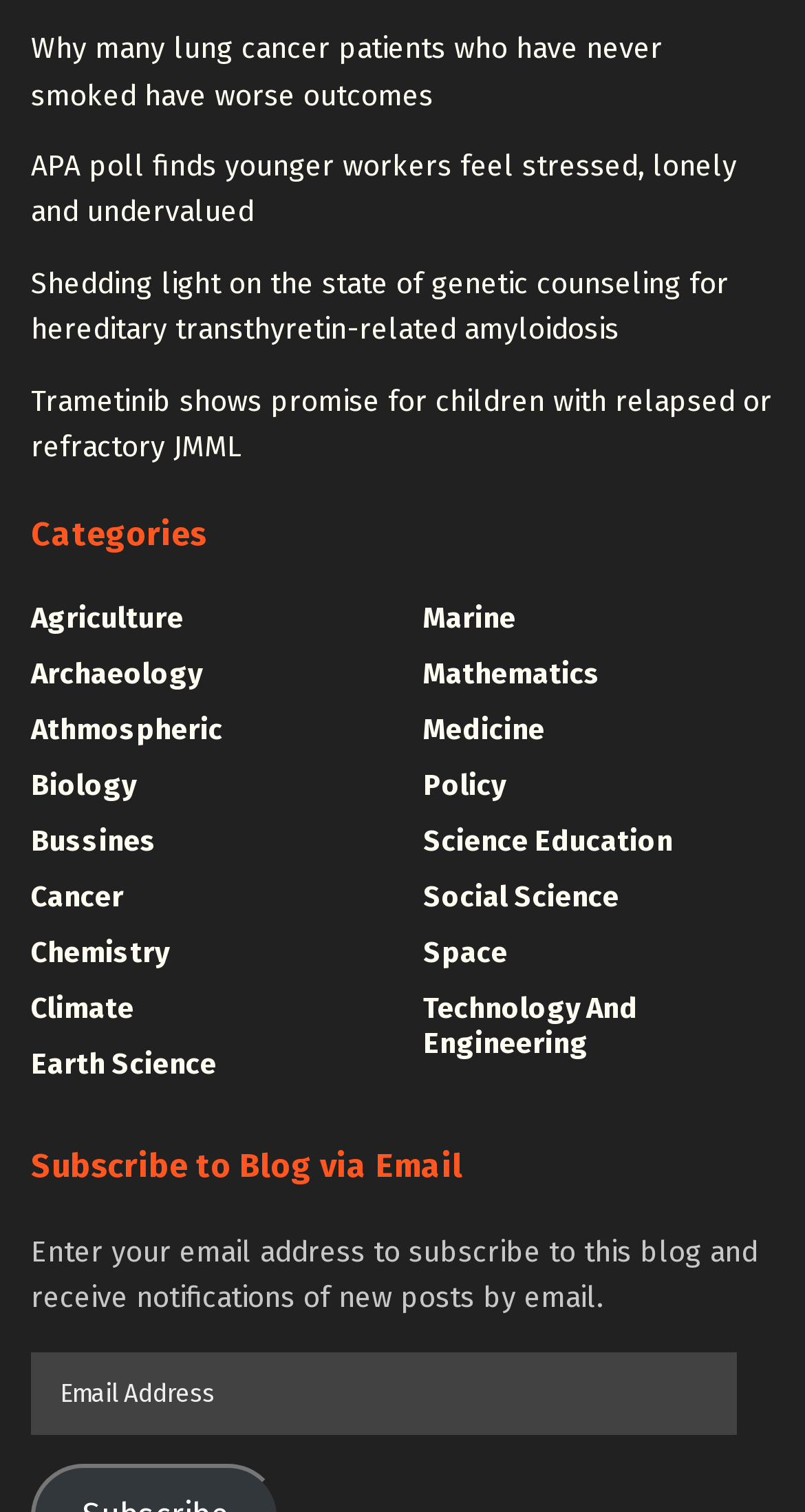Give a short answer using one word or phrase for the question:
What are the categories listed on the webpage?

Agriculture, Archaeology, etc.